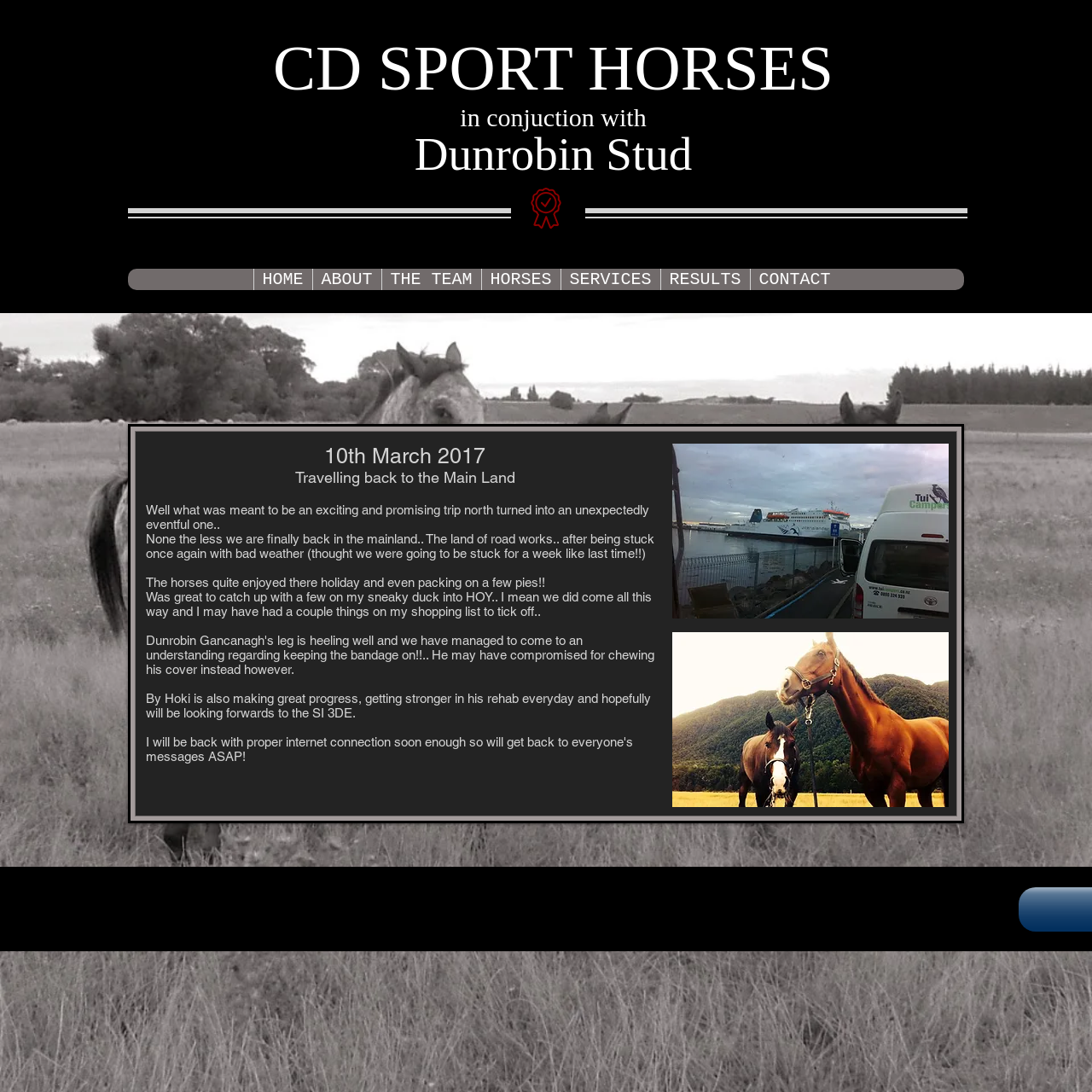What is the current location of the horses?
Please utilize the information in the image to give a detailed response to the question.

The current location of the horses can be inferred from the text 'Travelling back to the Main Land' which suggests that the horses have returned to the Main Land from somewhere else.